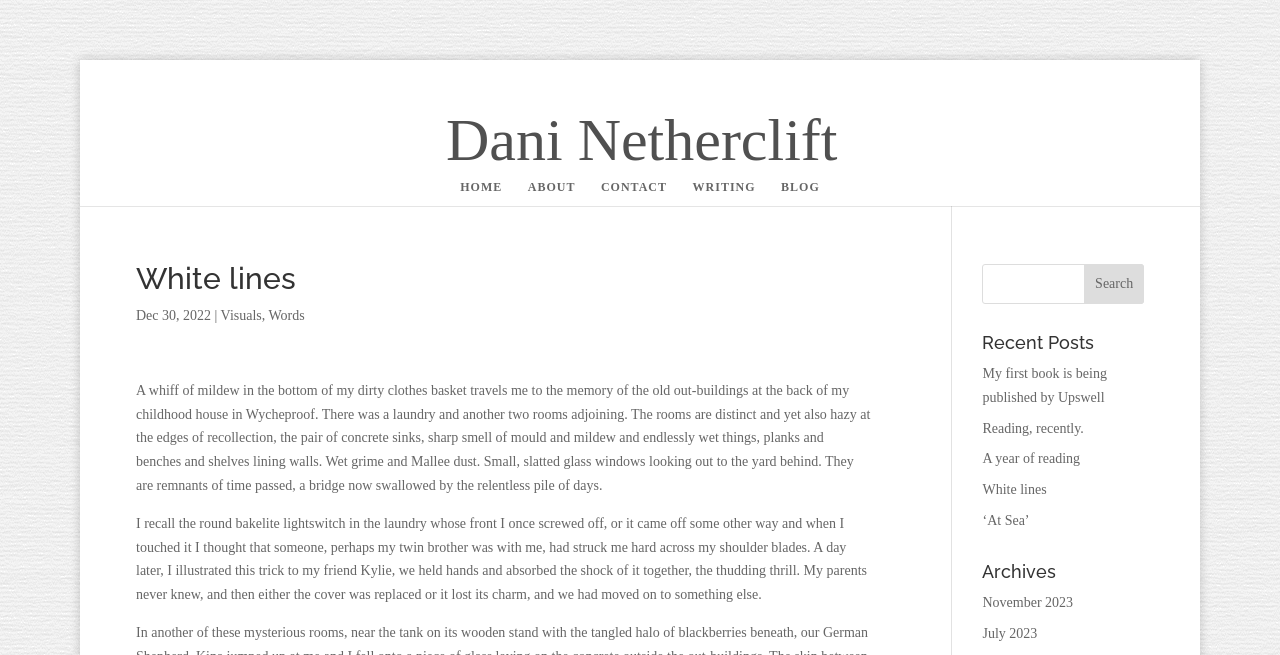Based on the visual content of the image, answer the question thoroughly: How many recent posts are listed?

The 'Recent Posts' section lists five links, each representing a recent blog post. These links are 'My first book is being published by Upswell', 'Reading, recently.', 'A year of reading', 'White lines', and '‘At Sea’'.